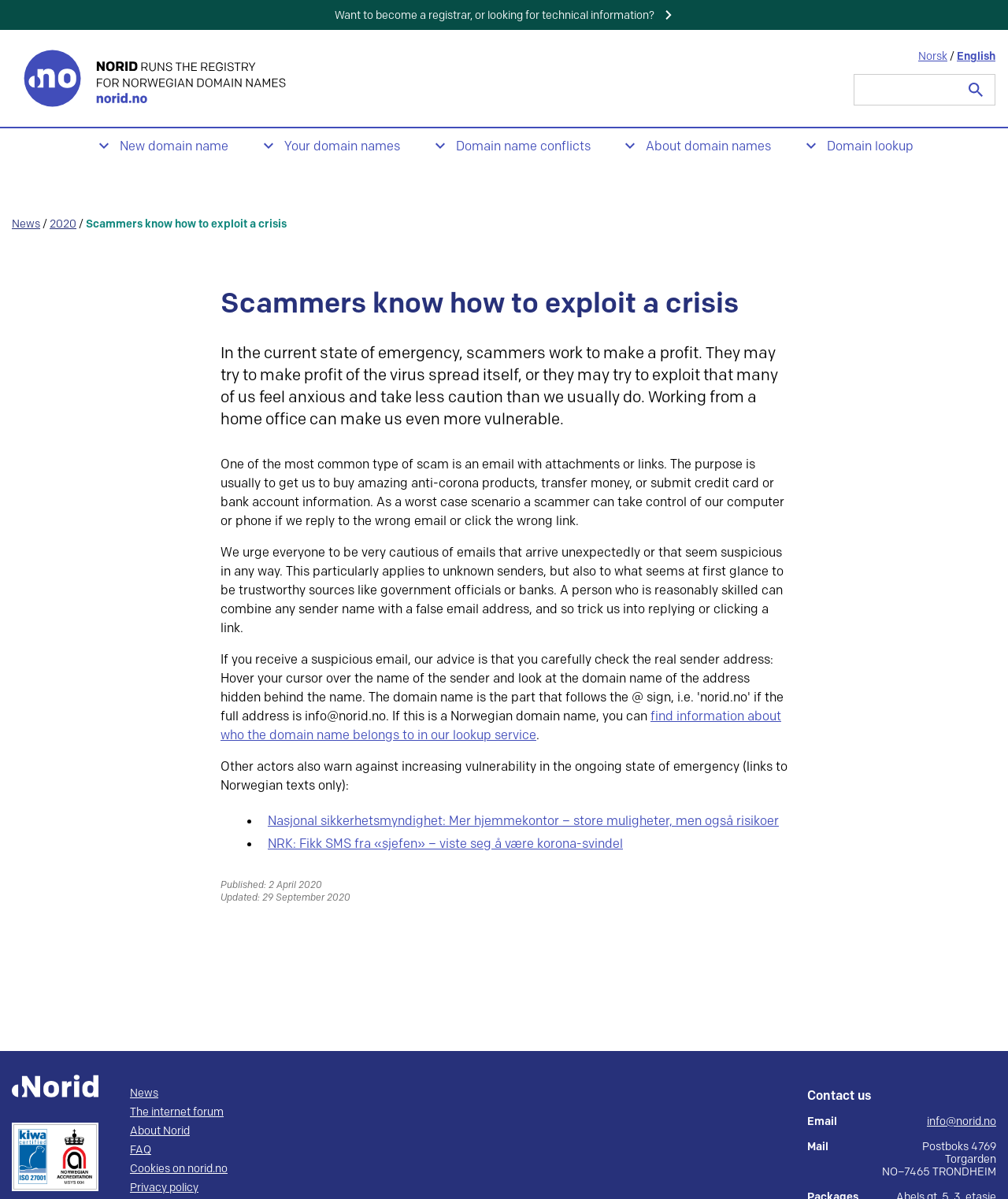Using the provided element description: "parent_node: Search for: value=""", determine the bounding box coordinates of the corresponding UI element in the screenshot.

[0.959, 0.067, 0.977, 0.083]